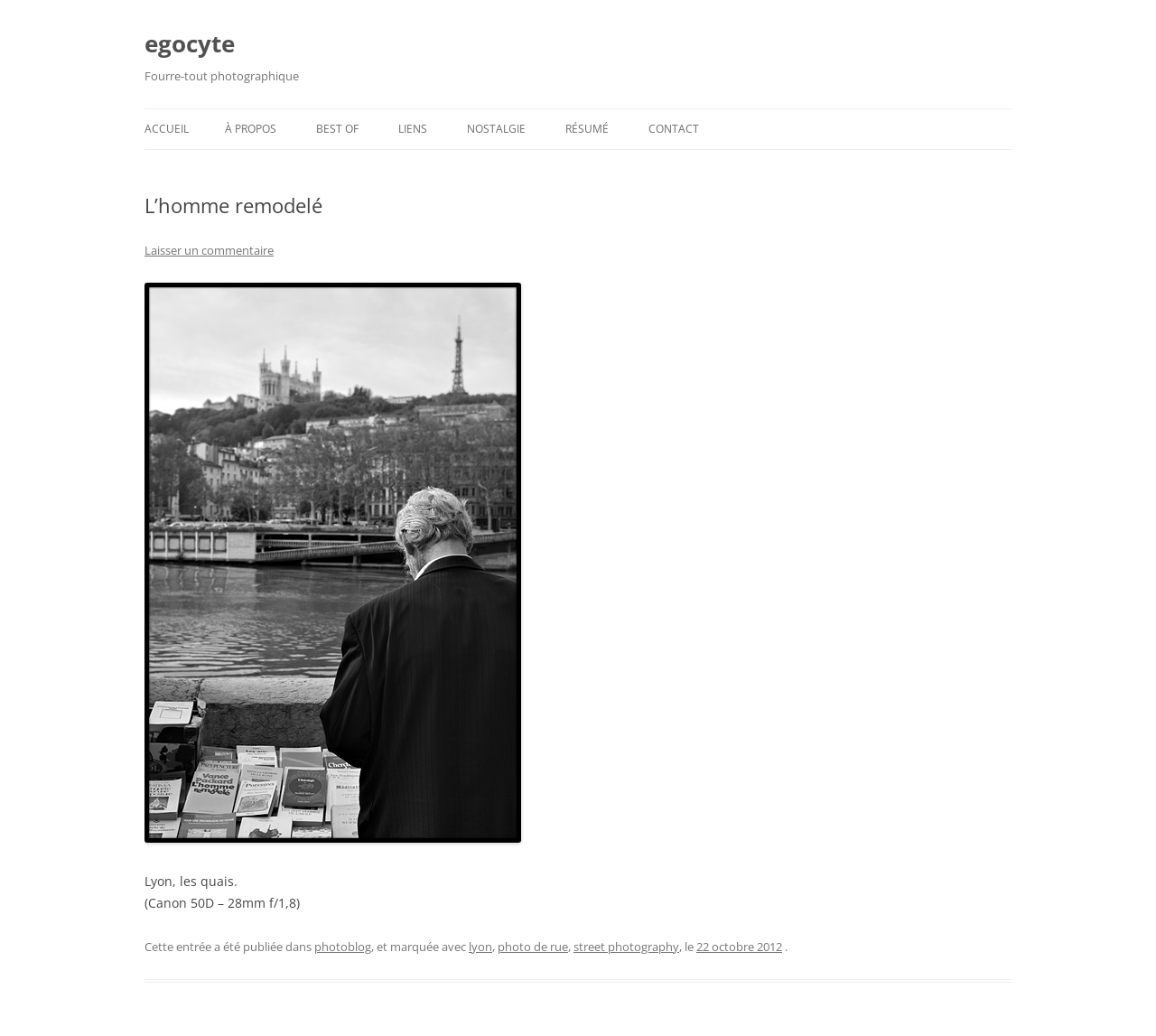What is the category of the photograph?
Give a detailed response to the question by analyzing the screenshot.

The answer can be found in the link element with the text 'street photography' which is located inside the FooterAsNonLandmark element.